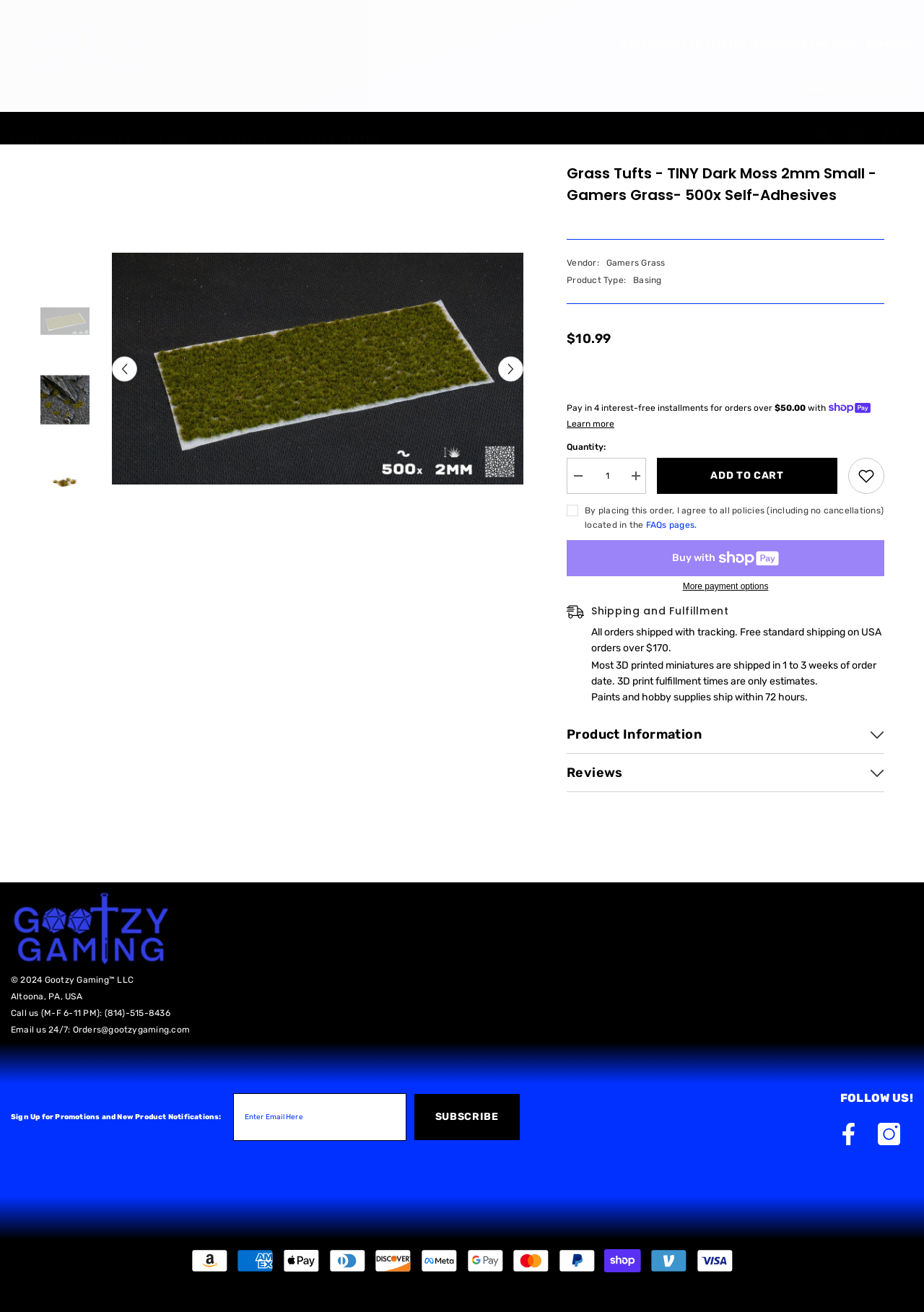Create a detailed narrative of the webpage’s visual and textual elements.

This webpage is about a product called "Grass Tufts - TINY Dark Moss 2mm Small - Gamers Grass- 500x Self-Adhesives" sold by Gootzy Gaming. At the top of the page, there is a navigation menu with links to "PRODUCTS", "FAQS", "CONTACT", "ORDER STATUS", and a login and wishlist section. Below the navigation menu, there is a main content area with a product image and details.

The product details section includes a product title, vendor information, product type, and a description list with price and payment information. There are also buttons to add the product to the cart, increase or decrease the quantity, and a link to add the product to a wishlist.

Below the product details, there is a section about shipping and fulfillment, which includes information about shipping times and free standard shipping on USA orders over $170. There are also links to "Product Information" and "Reviews" sections.

At the bottom of the page, there is a footer section with copyright information, contact details, and a newsletter signup form. There are also social media links to Facebook and Instagram.

Throughout the page, there are several images, including the product image, a Gootzy Gaming logo, and icons for payment methods and social media links.